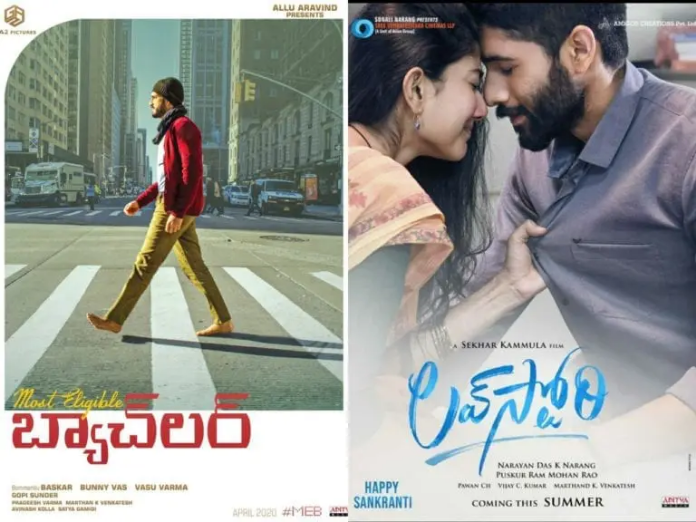Create an extensive and detailed description of the image.

The image showcases two vibrant movie posters side by side. On the left, the poster for "Most Eligible Bachelor" features a stylishly dressed young man confidently walking across a bustling New York City street, embodying a modern, urban vibe. The background highlights the city's iconic architecture, while the title prominently displays in bold red letters, suggesting a lively storyline. 

On the right, the poster for "Love Story" exhibits a tender moment between a couple, their foreheads gently touching, radiating intimacy and connection. The design features soft colors that convey warmth and romance, while the title is elegantly scripted in blue, complemented by festive graphics wishing “Happy Sankranthi.” Together, these posters depict the essence of contemporary Telugu cinema, hinting at themes of love and personal journeys set against contrasting backdrops.